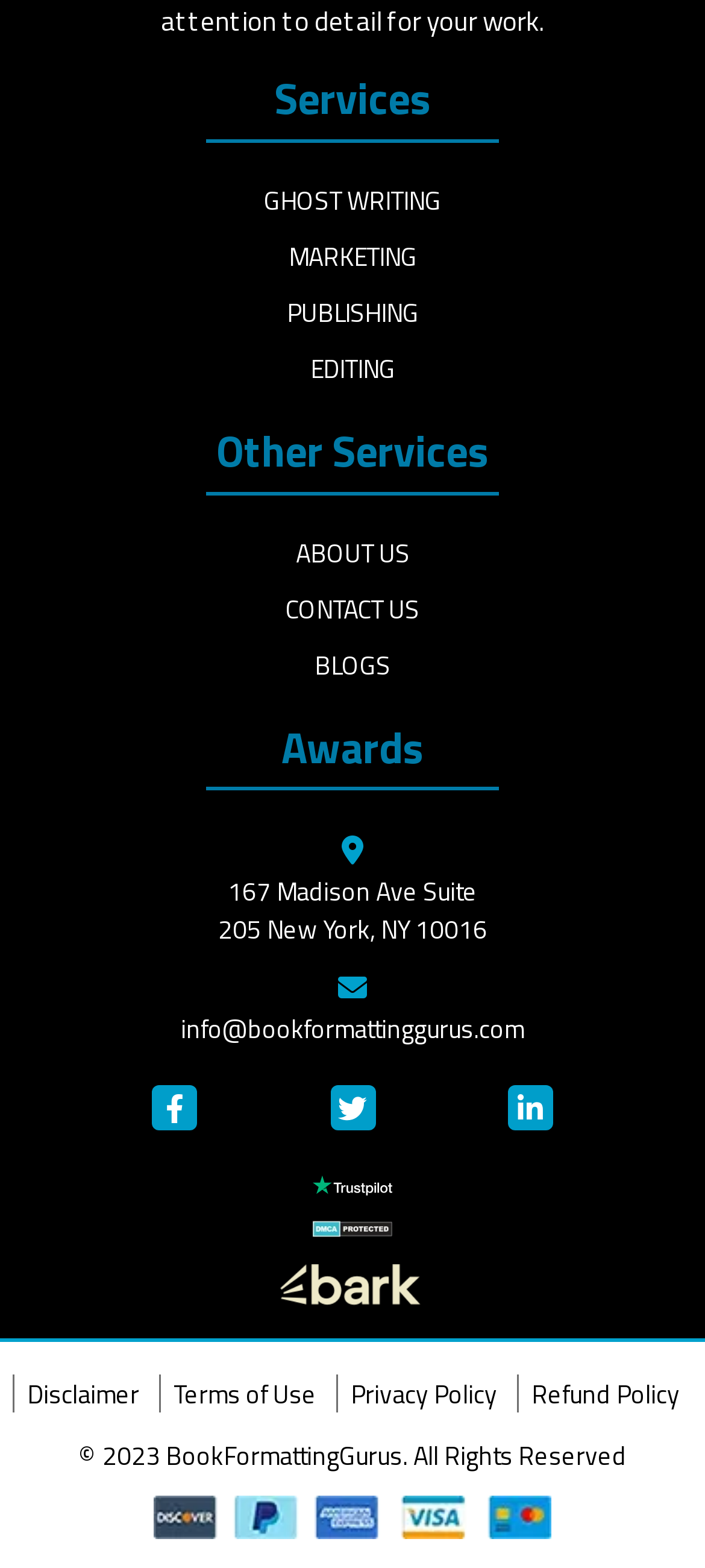How many social media links are present?
Please respond to the question with a detailed and well-explained answer.

There are three social media links present on the webpage, which are Facebook, Twitter, and LinkedIn, represented by icons with bounding boxes [0.216, 0.692, 0.28, 0.721], [0.468, 0.692, 0.532, 0.721], and [0.72, 0.692, 0.784, 0.721] respectively.